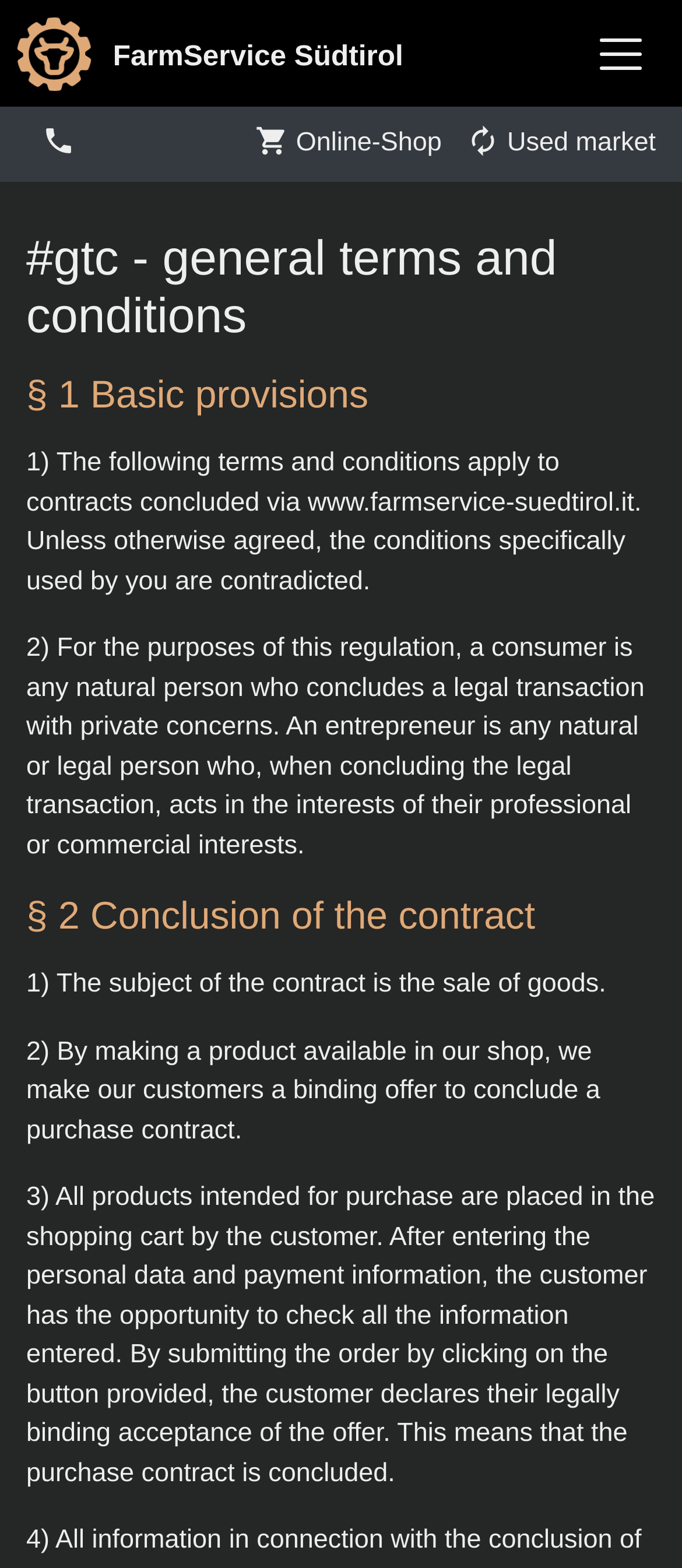Determine the primary headline of the webpage.

#gtc - general terms and conditions